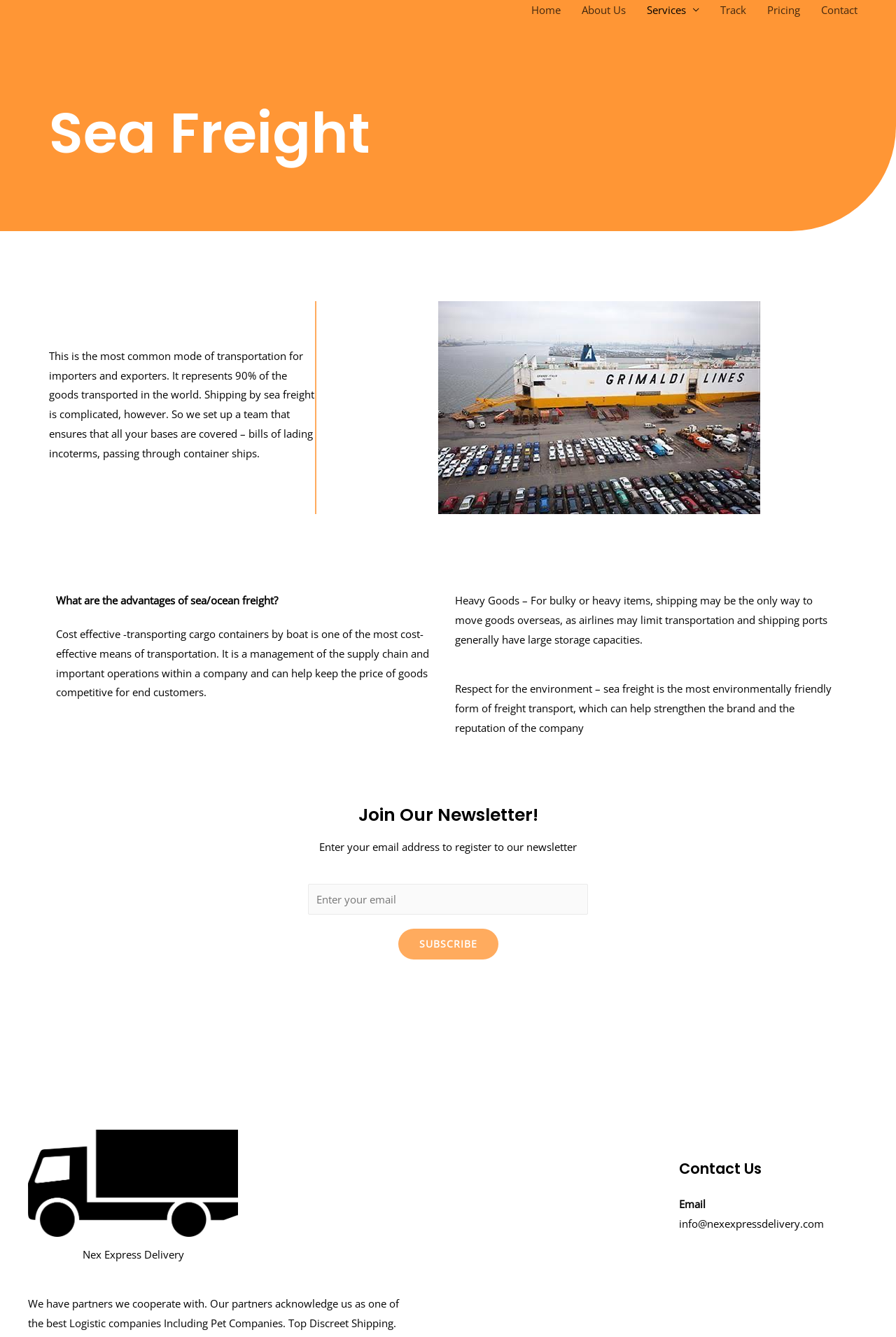Predict the bounding box coordinates of the area that should be clicked to accomplish the following instruction: "Click on the 'About Us' link". The bounding box coordinates should consist of four float numbers between 0 and 1, i.e., [left, top, right, bottom].

[0.638, 0.005, 0.71, 0.01]